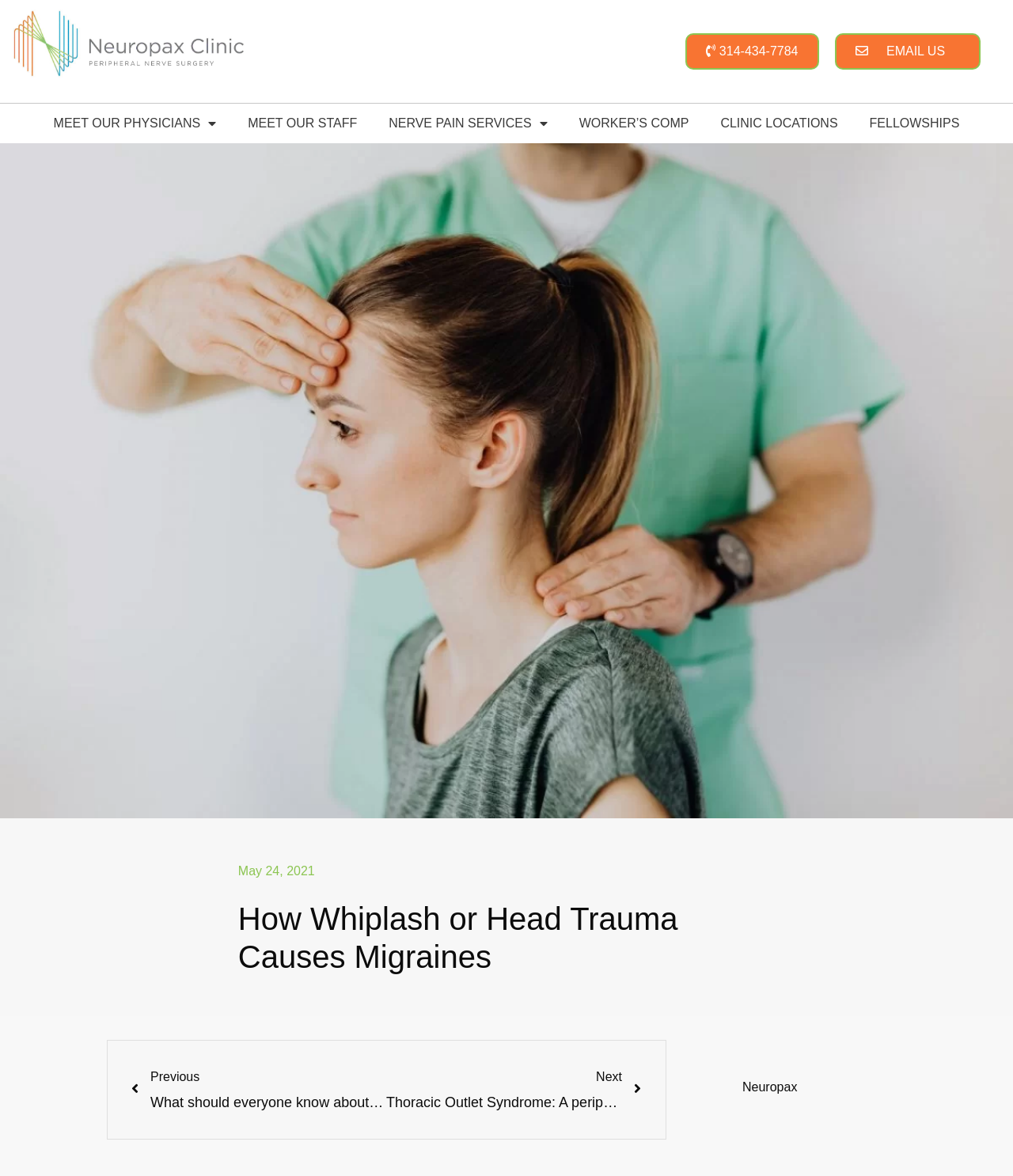What is the phone number of the clinic?
Please provide a detailed and comprehensive answer to the question.

I found the phone number by searching for a link element with a numeric value. The element with the text '314-434-7784' is a link element, which is likely to be the phone number of the clinic.